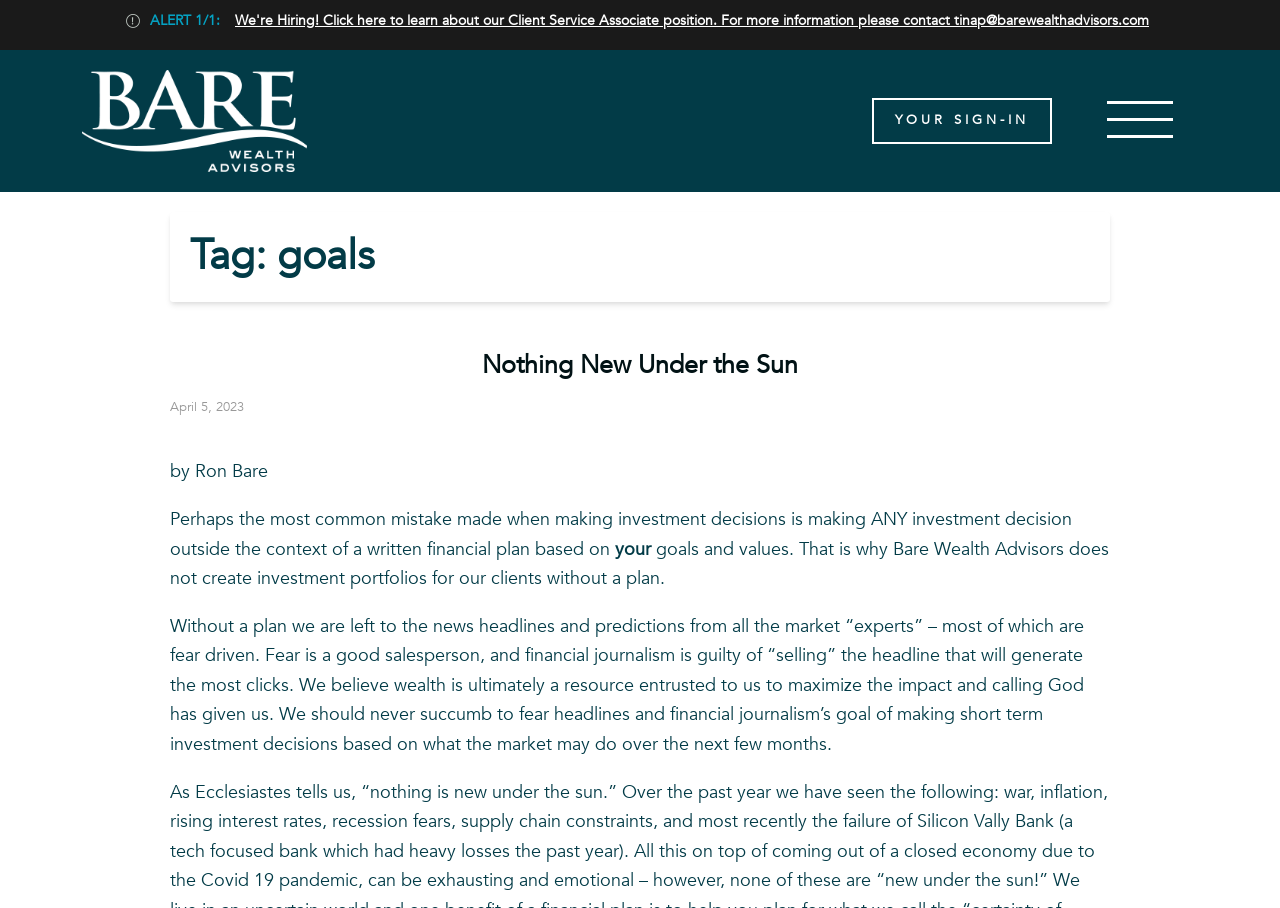Give a concise answer using only one word or phrase for this question:
What is the date of the latest article?

April 5, 2023